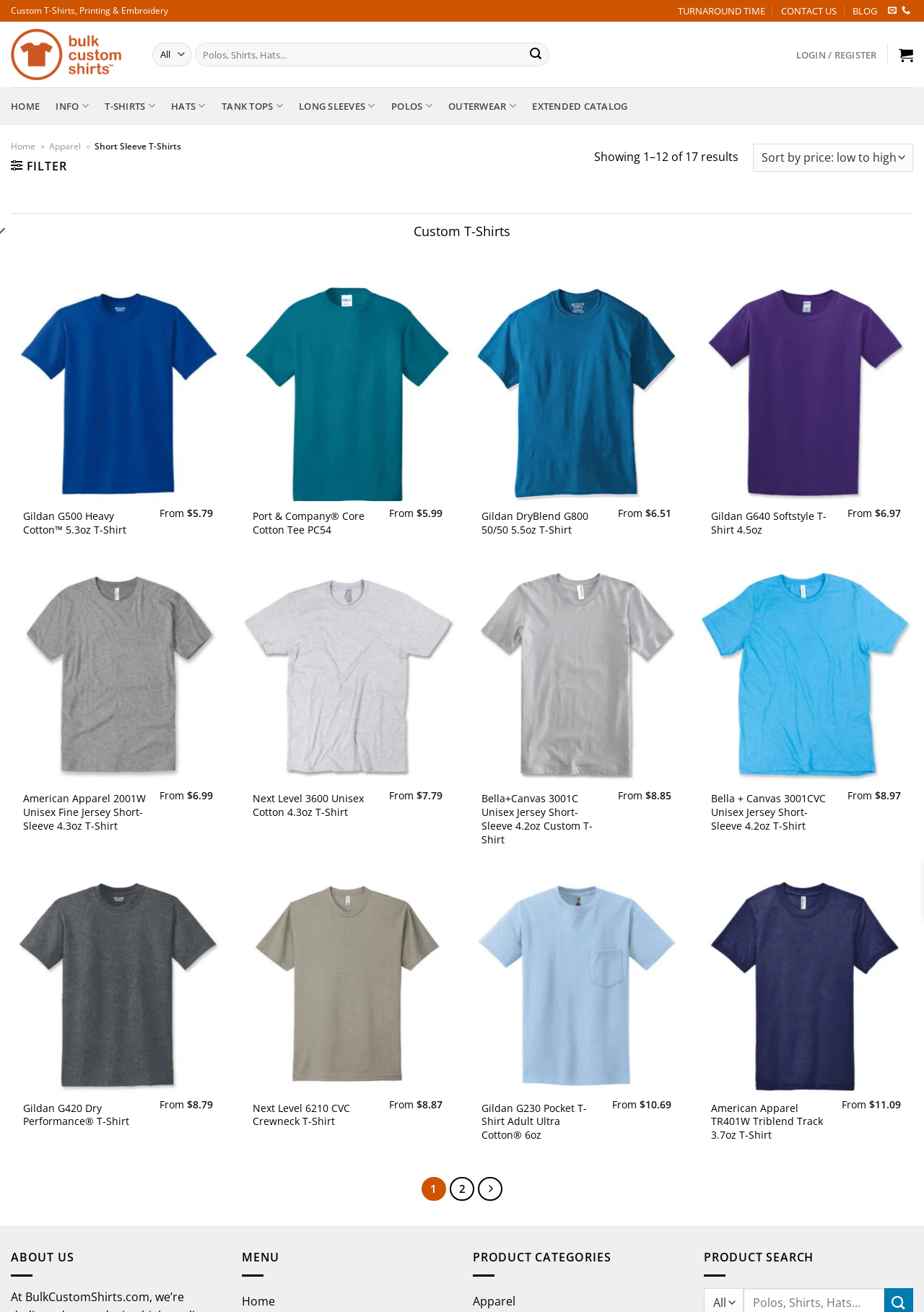What is the minimum price of a custom t-shirt?
Using the image, give a concise answer in the form of a single word or short phrase.

$4.49